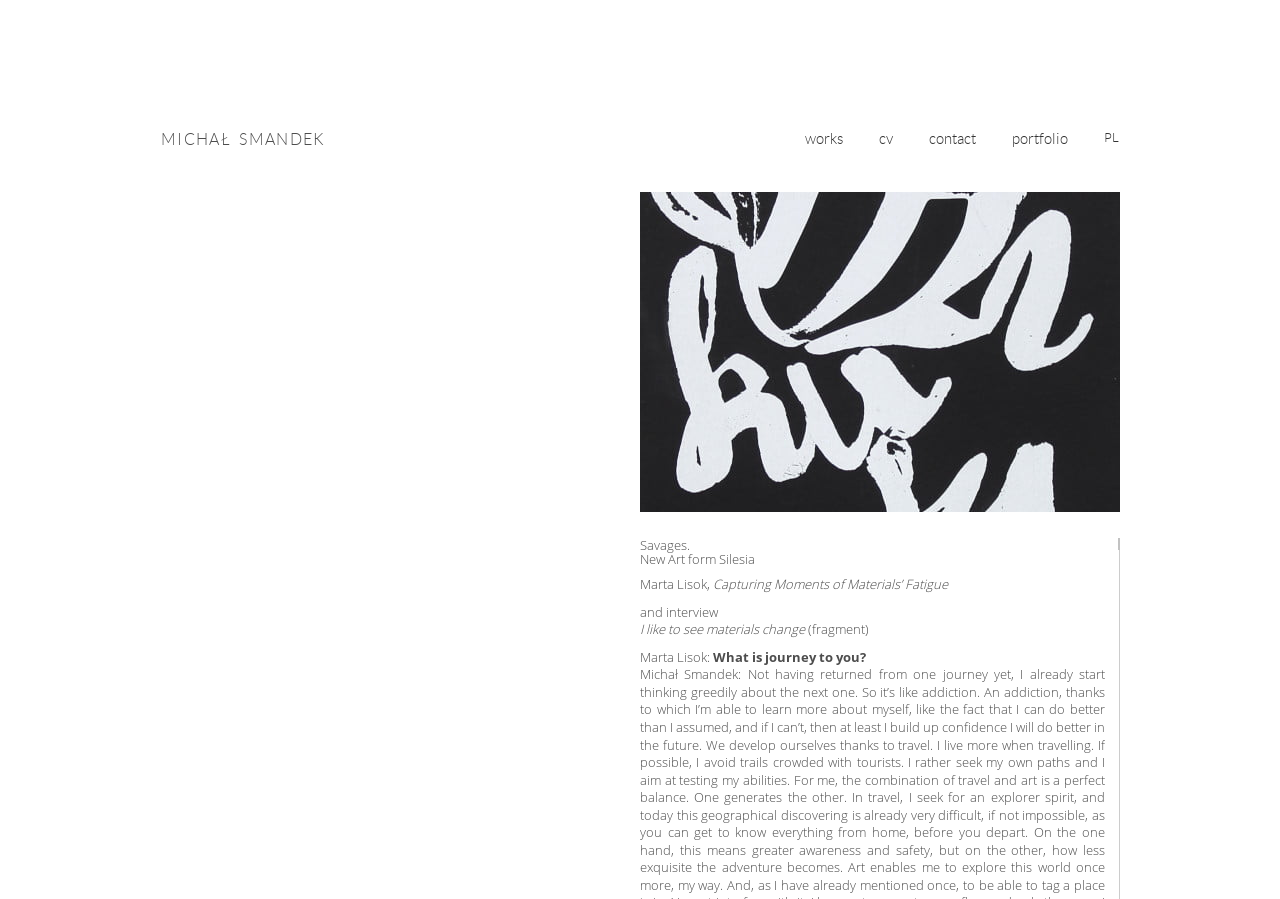What is the topic of the interview?
From the image, respond using a single word or phrase.

Materials